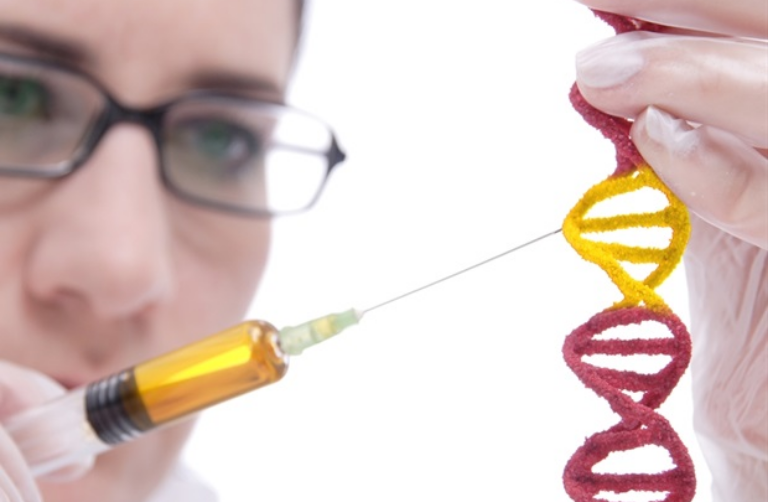Provide a comprehensive description of the image.

The image depicts a close-up of a scientist, wearing protective gloves and glasses, meticulously interacting with a model of a DNA double helix. The DNA structure is visually represented in vibrant colors, notably yellow and red, highlighting its intricate spiral form. In the foreground, a syringe filled with a golden-brown substance is being injected into the DNA model. This scene symbolizes advancements in gene therapy and genetic research, indicating a focus on the potential treatment of hereditary diseases and conditions, such as Parkinson's disease, which is linked to genetic variants. The sterile, clinical environment emphasizes the professionalism of the scientific endeavor, showcasing the intersection of medicine and genetics in modern healthcare.